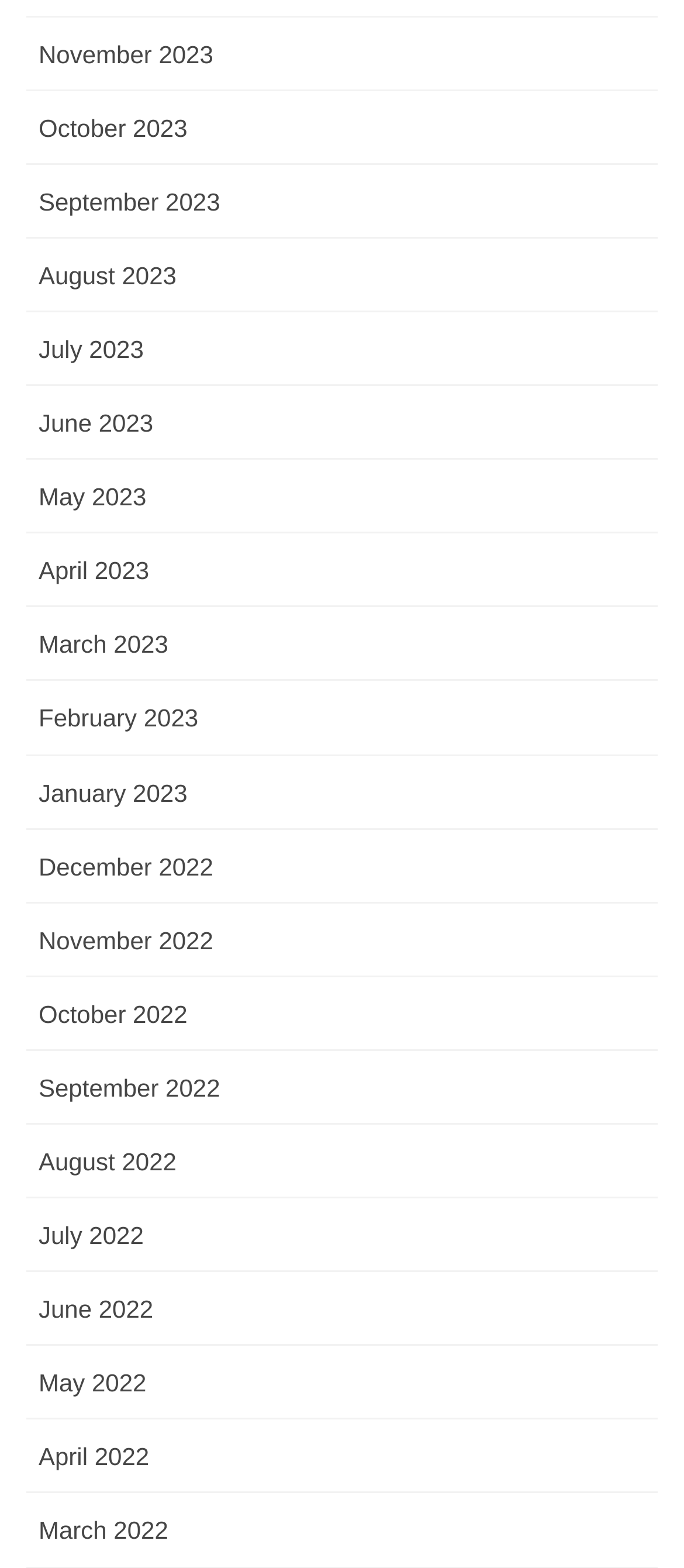Could you highlight the region that needs to be clicked to execute the instruction: "view June 2022"?

[0.038, 0.811, 0.962, 0.859]